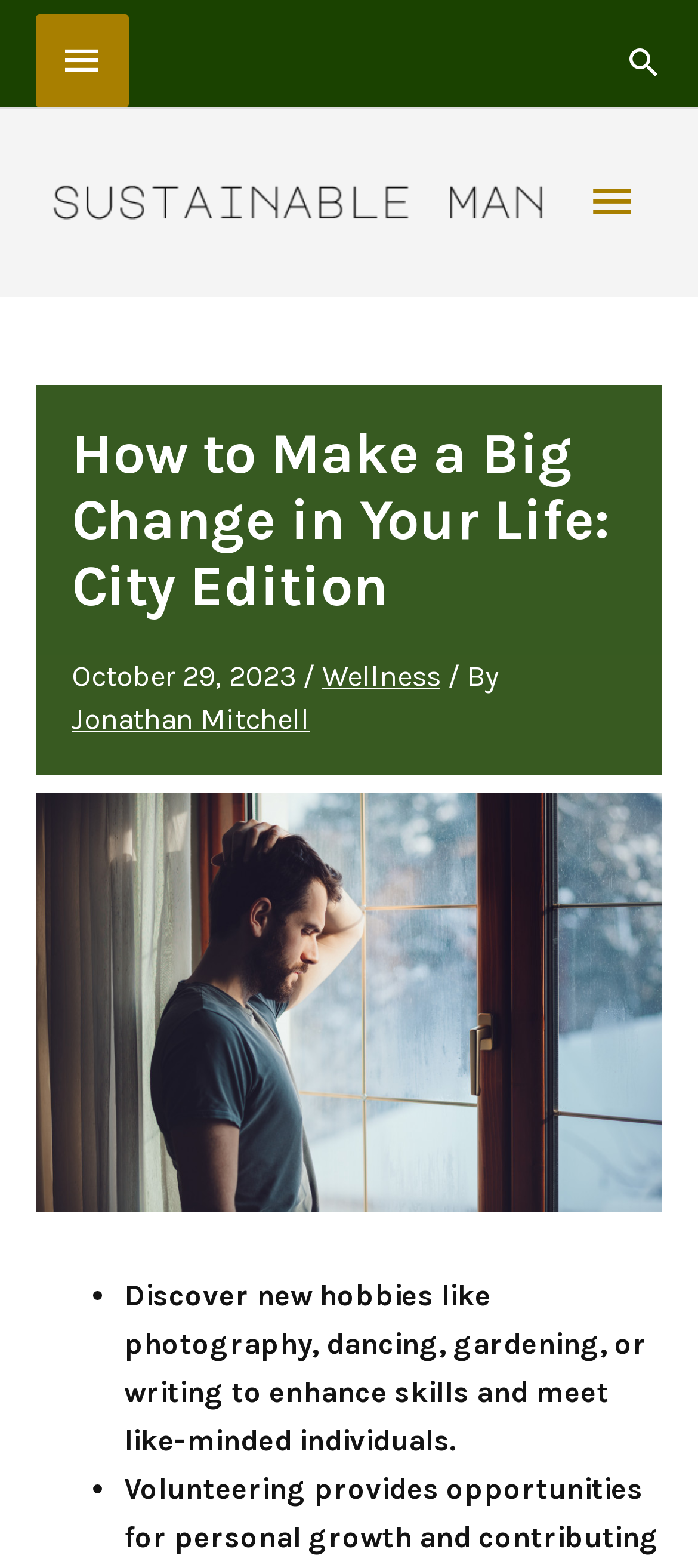Describe the webpage in detail, including text, images, and layout.

The webpage is about making a big change in one's city life, with a focus on discovering new ideas and opportunities. At the top left corner, there is a button labeled "Above Header" and a link to the "Sustainable Man" logo, which is an image. To the right of the logo, there is a search icon link. 

Below the top section, there is a main menu button that, when expanded, reveals a header section with a heading that reads "How to Make a Big Change in Your Life: City Edition". The heading is followed by the date "October 29, 2023", and a category label "Wellness" with a link. The author's name, "Jonathan Mitchell", is also mentioned in this section.

Below the header, there is a large image of a sad man thinking beside a large window. This image takes up most of the width of the page. 

The main content of the page appears to be a list of ideas for making a change, with each item marked by a bullet point. The first item on the list suggests discovering new hobbies like photography, dancing, gardening, or writing to enhance skills and meet like-minded individuals.